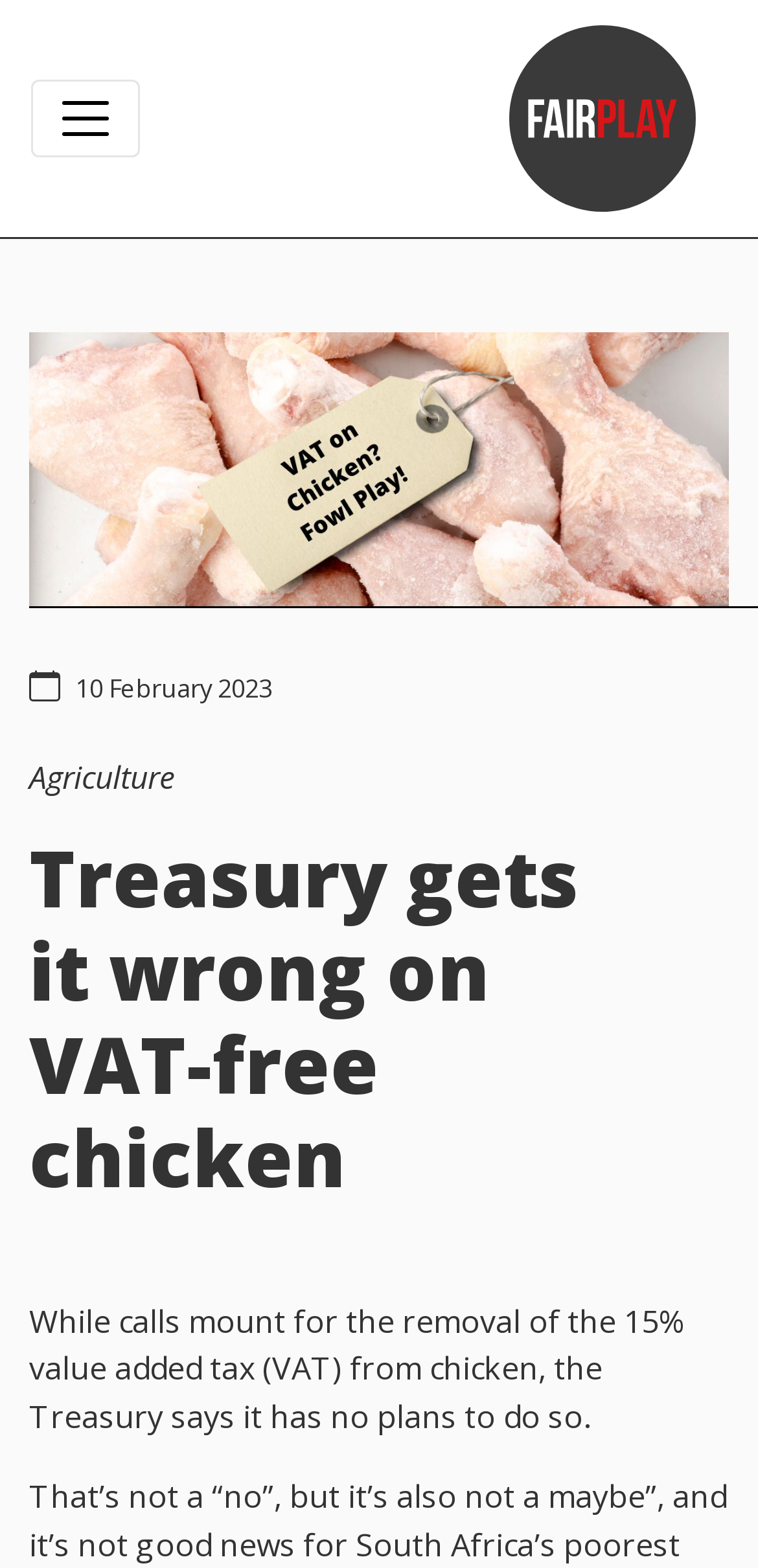What is the current VAT rate on chicken?
Using the image as a reference, give a one-word or short phrase answer.

15%